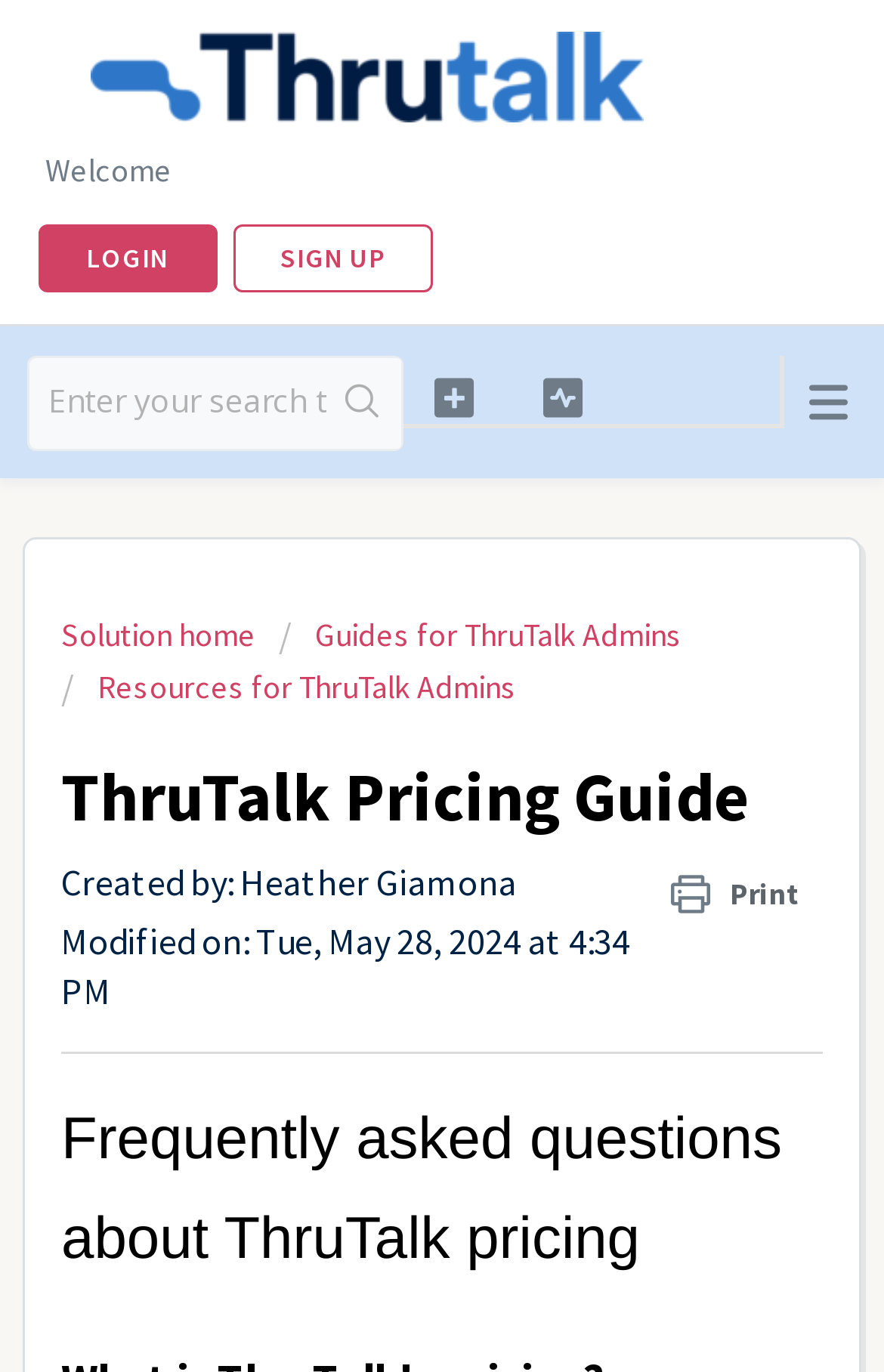Pinpoint the bounding box coordinates of the element you need to click to execute the following instruction: "Click the logo". The bounding box should be represented by four float numbers between 0 and 1, in the format [left, top, right, bottom].

[0.026, 0.023, 0.805, 0.089]